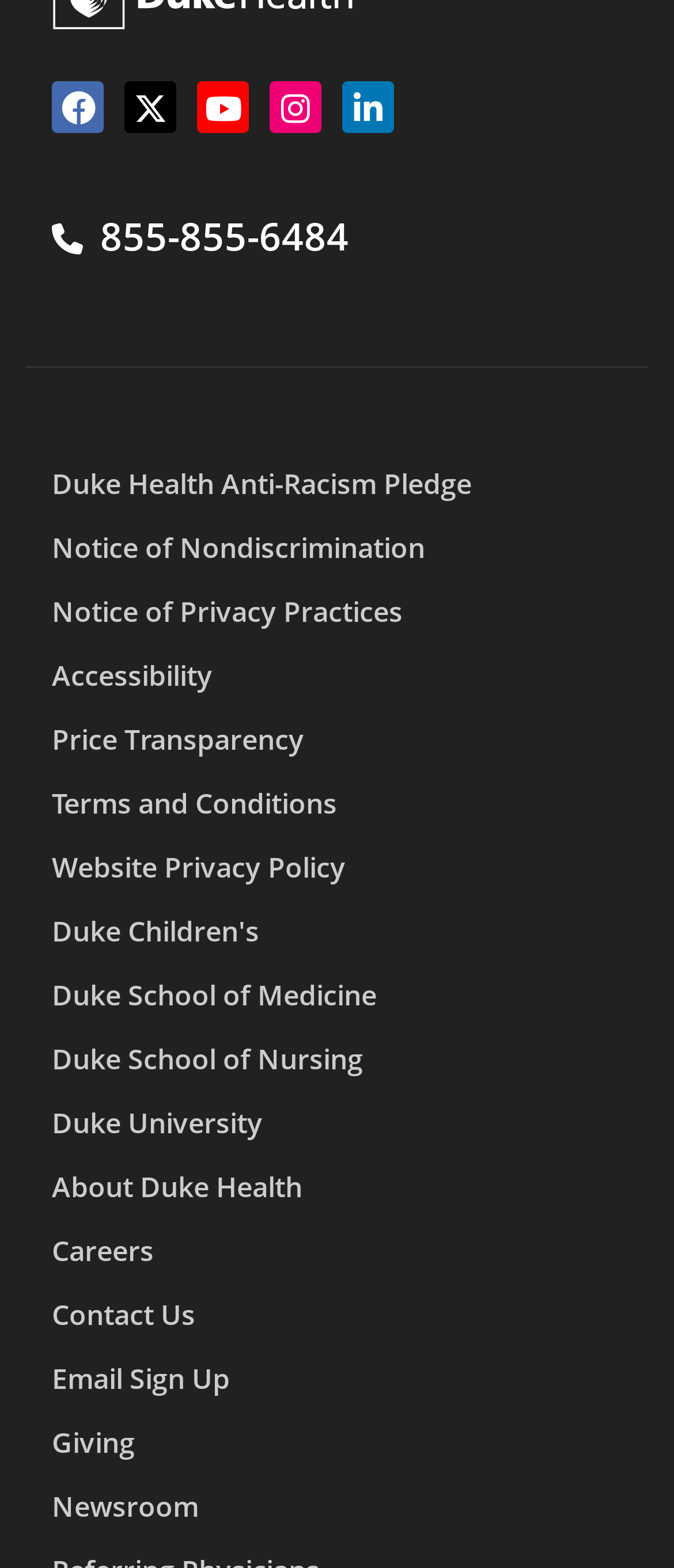What social media platforms are listed?
Answer the question with just one word or phrase using the image.

Facebook, Twitter, YouTube, Instagram, LinkedIn